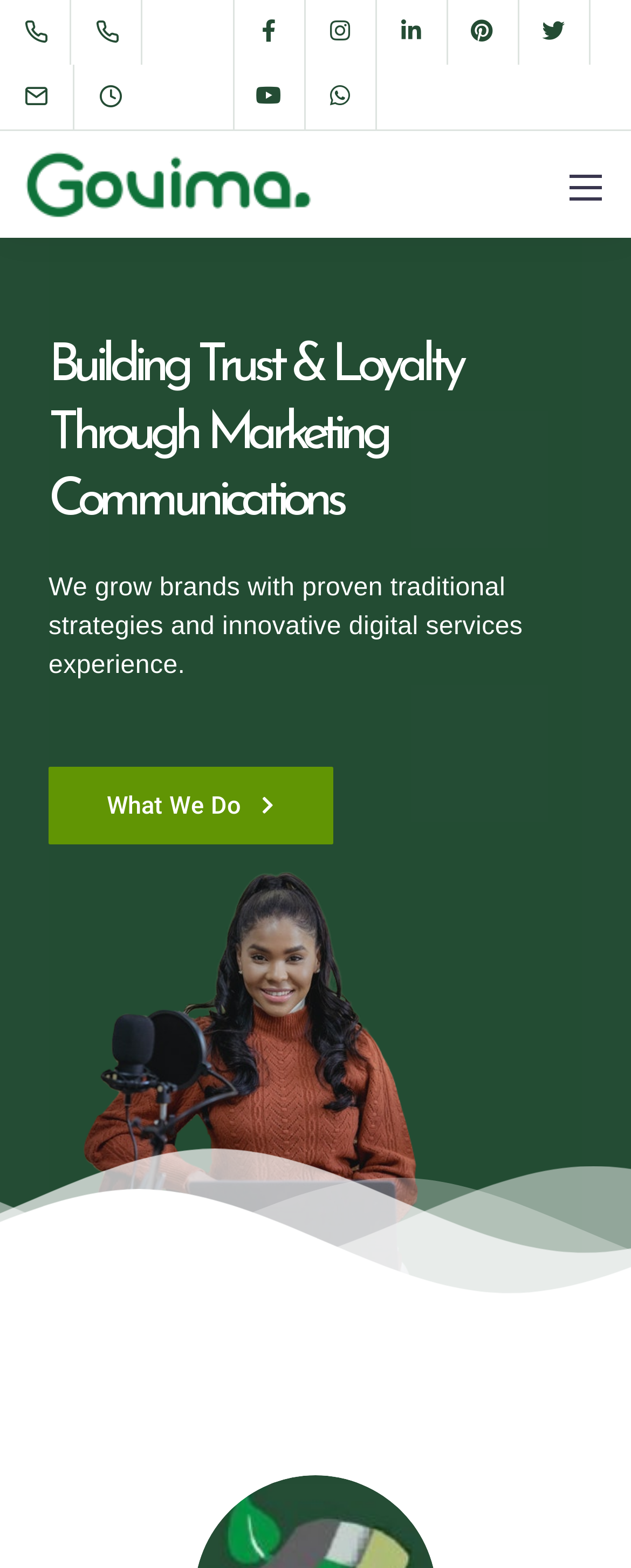Identify and extract the heading text of the webpage.

Building Trust & Loyalty Through Marketing Communications